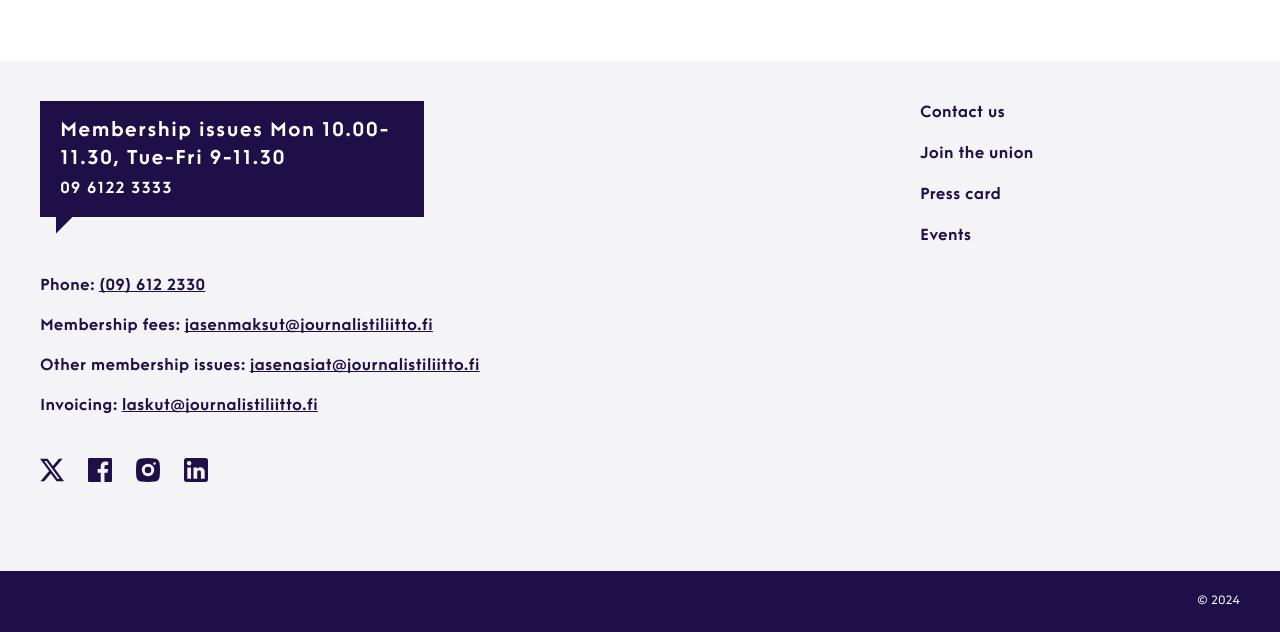Please identify the bounding box coordinates of where to click in order to follow the instruction: "Send an email to jasenmaksut@journalistiliitto.fi".

[0.144, 0.504, 0.338, 0.529]